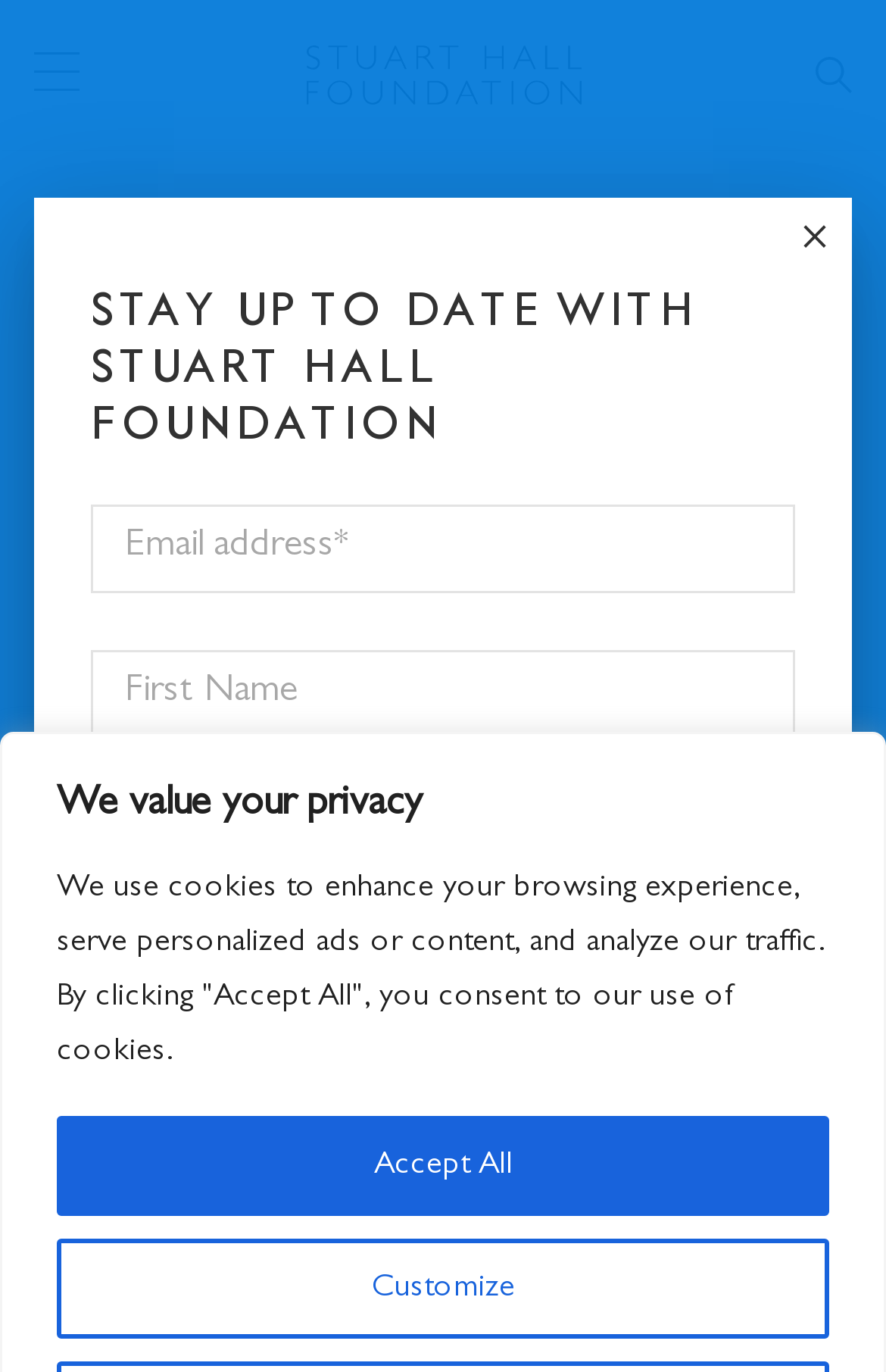Please determine the bounding box coordinates of the element's region to click in order to carry out the following instruction: "Check the checkbox for communications". The coordinates should be four float numbers between 0 and 1, i.e., [left, top, right, bottom].

[0.103, 0.685, 0.136, 0.706]